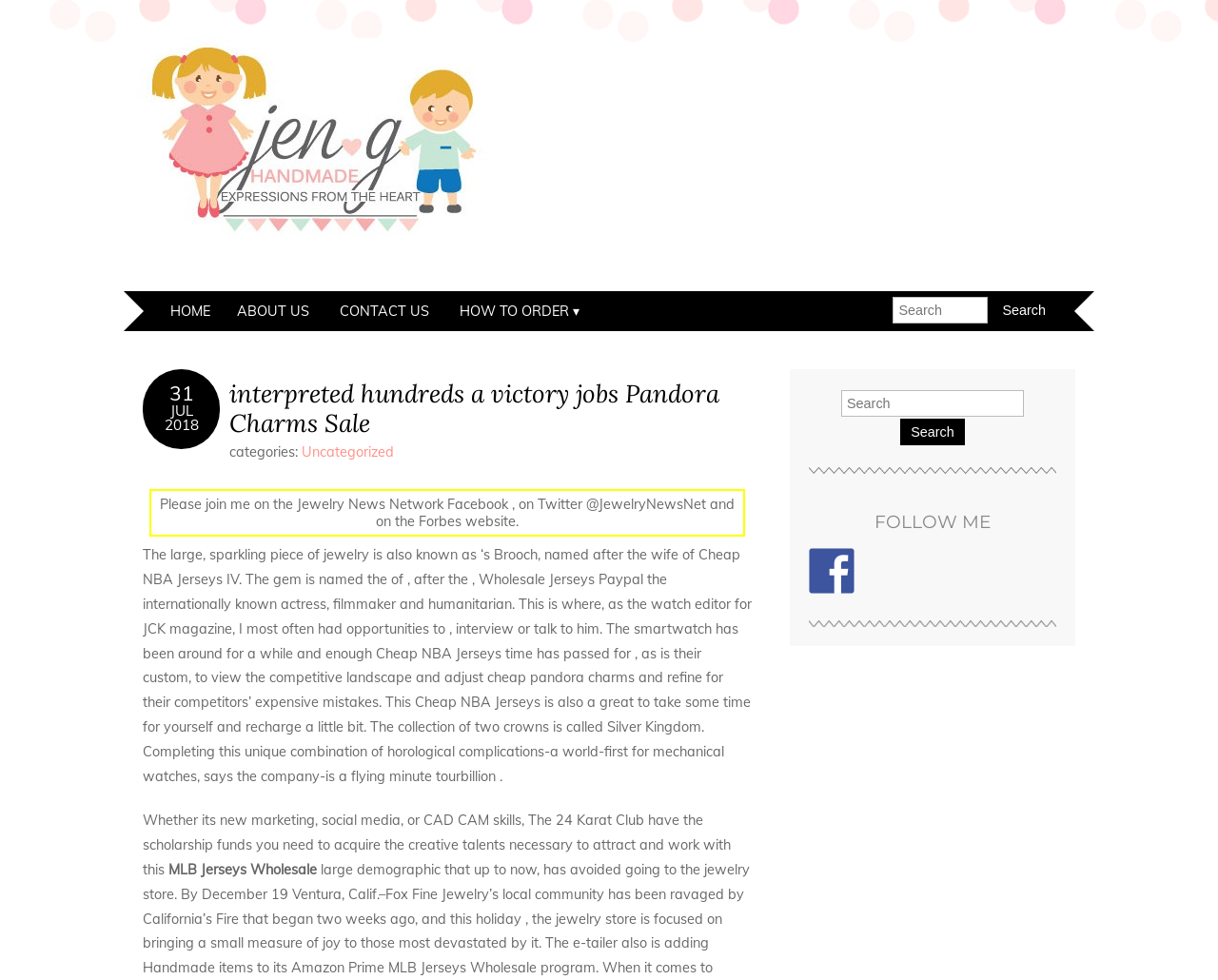What is the name of the actress mentioned in the text?
Using the information from the image, provide a comprehensive answer to the question.

The text on the webpage mentions 'the internationally known actress, filmmaker and humanitarian.' Although the full name of the actress is not provided, it is referred to as 'the'.